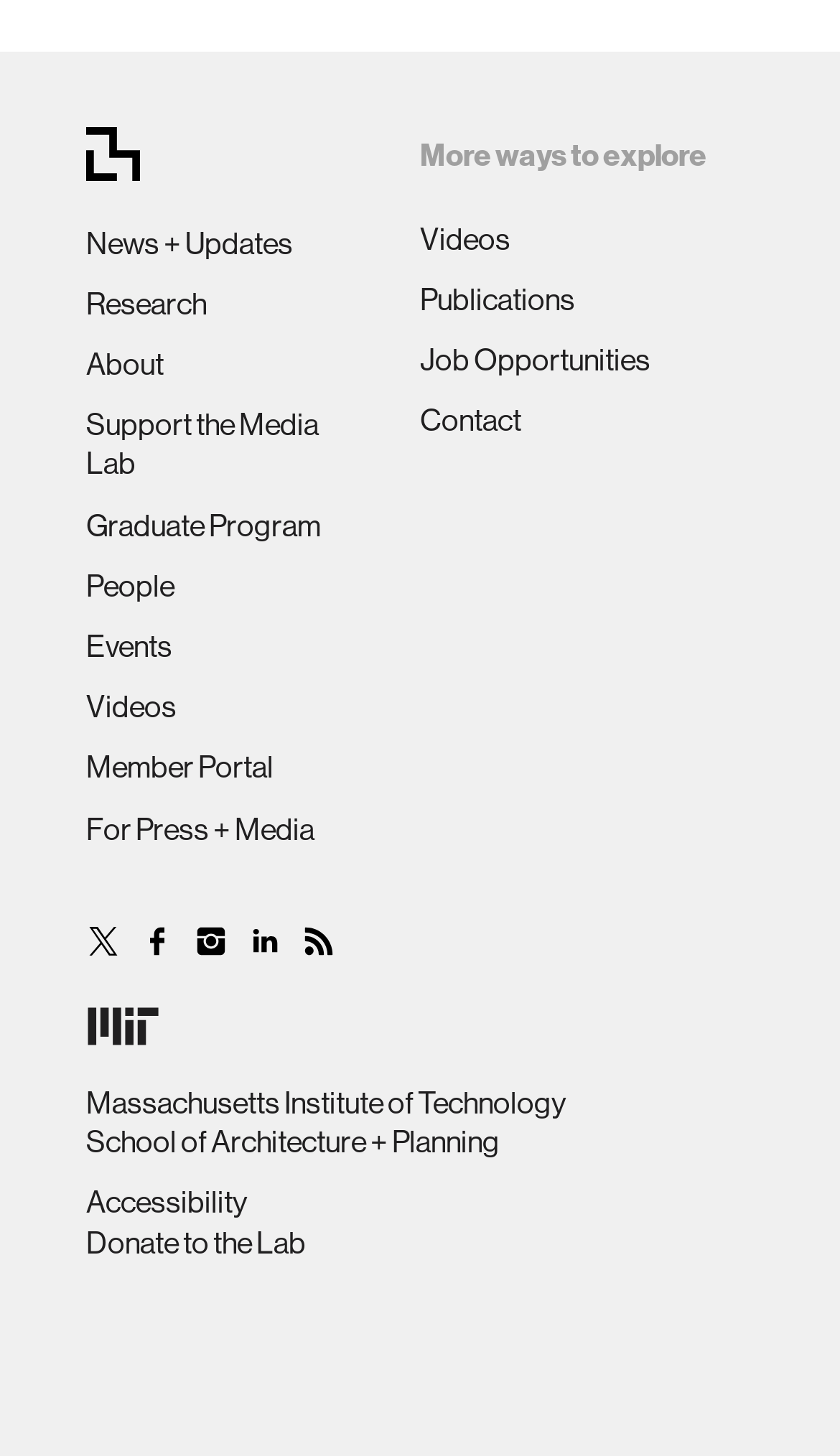Bounding box coordinates are to be given in the format (top-left x, top-left y, bottom-right x, bottom-right y). All values must be floating point numbers between 0 and 1. Provide the bounding box coordinate for the UI element described as: Massachusetts Institute of Technology

[0.103, 0.745, 0.674, 0.769]